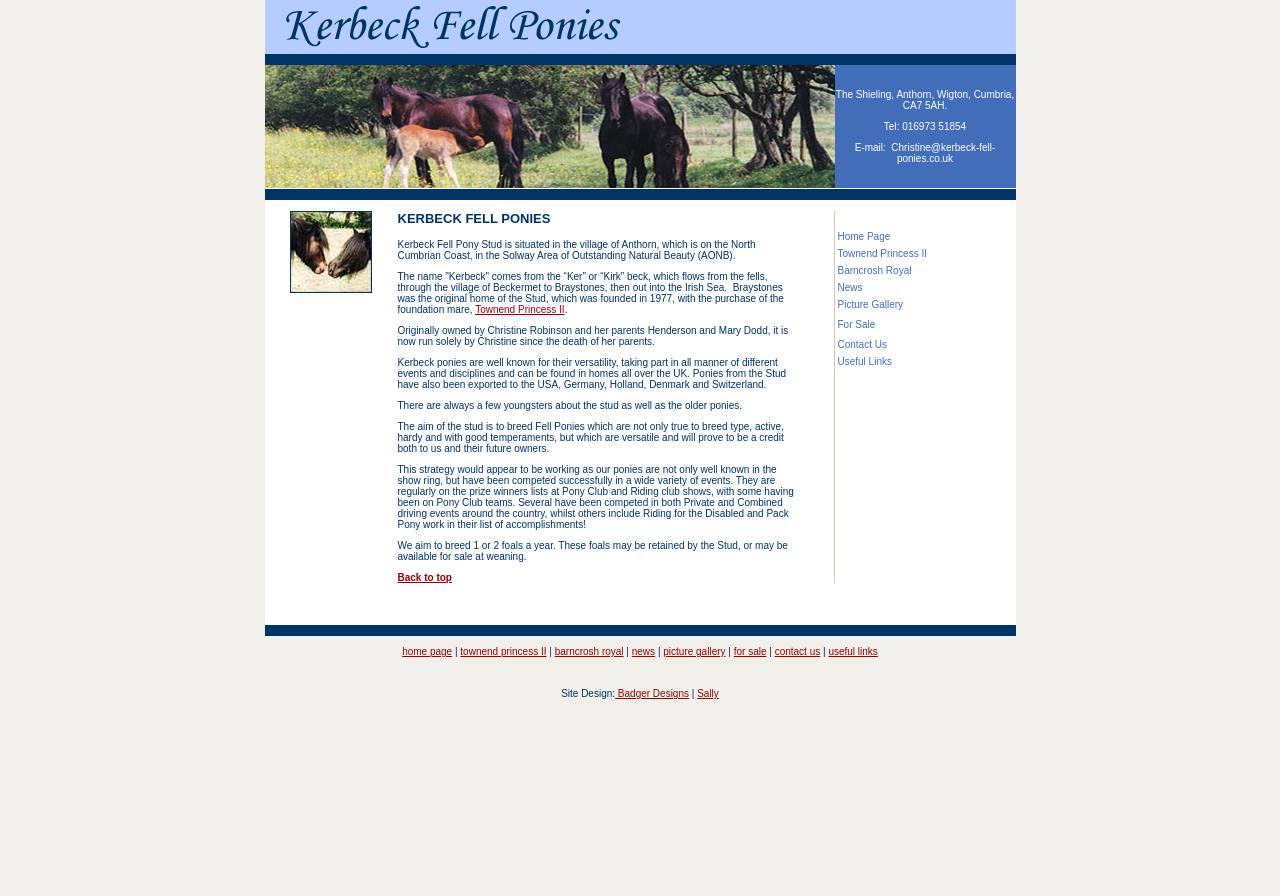Please identify the bounding box coordinates of the region to click in order to complete the given instruction: "Contact Us". The coordinates should be four float numbers between 0 and 1, i.e., [left, top, right, bottom].

[0.654, 0.378, 0.693, 0.391]